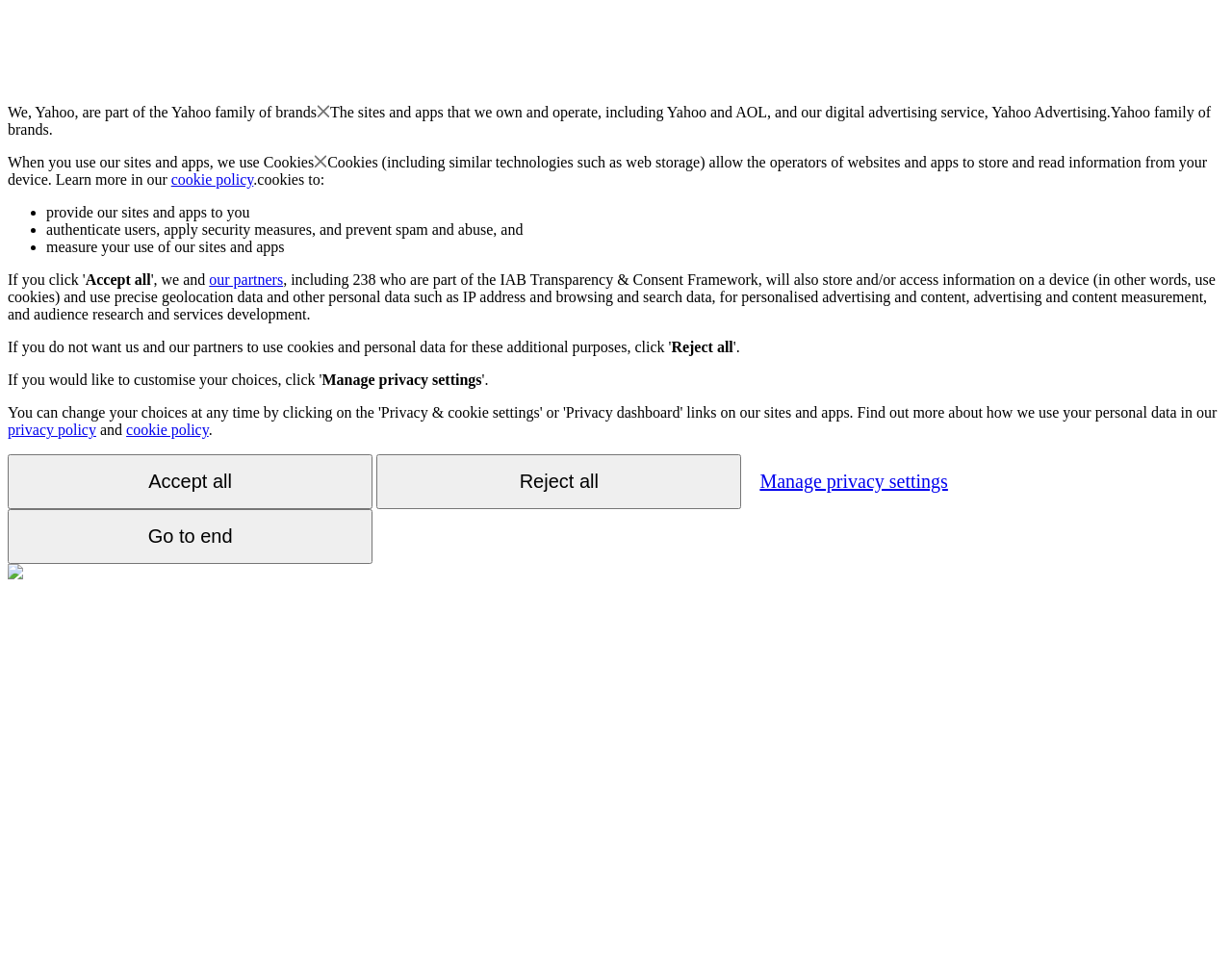Given the element description "Manage privacy settings" in the screenshot, predict the bounding box coordinates of that UI element.

[0.605, 0.469, 0.781, 0.521]